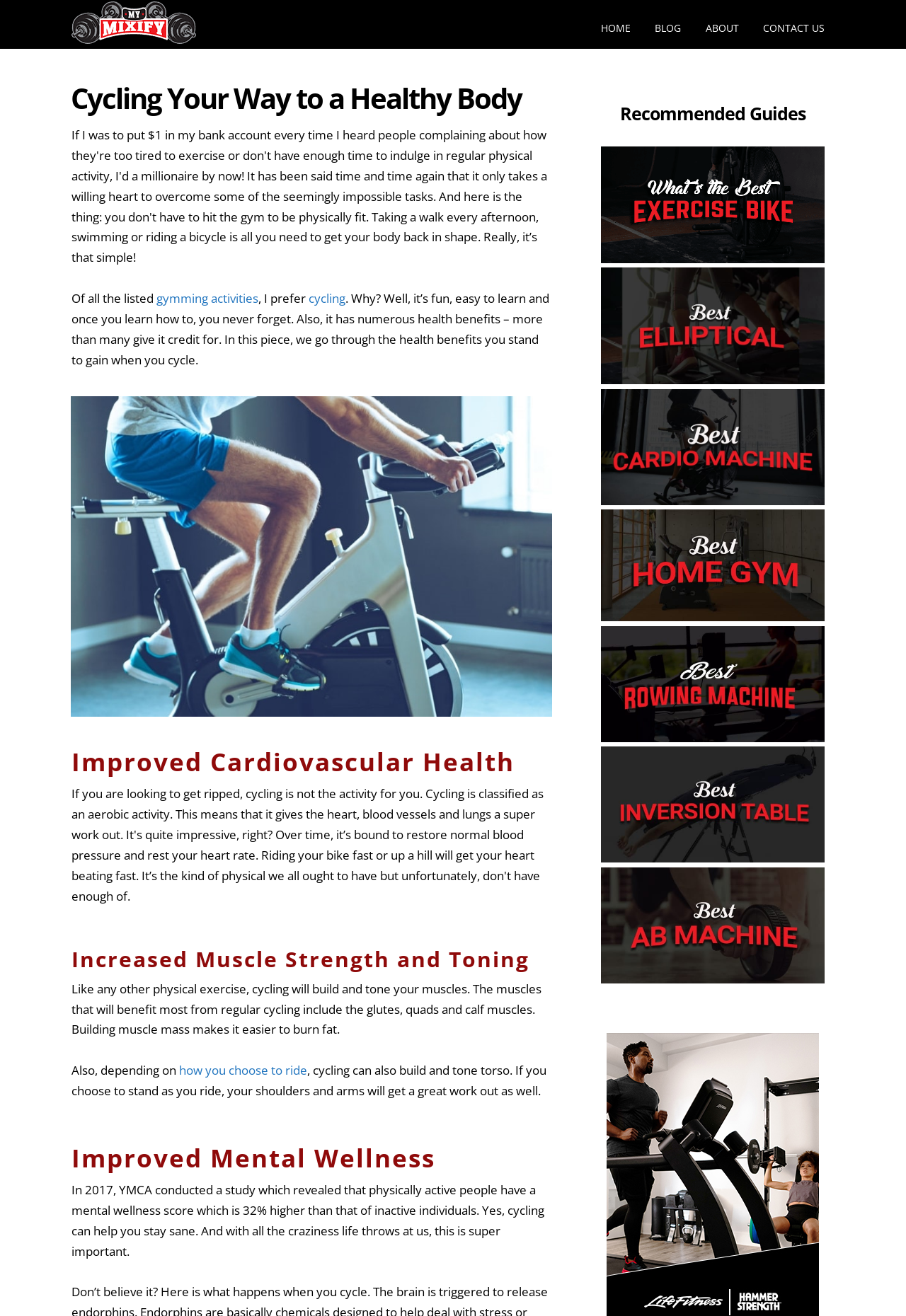Give a one-word or short phrase answer to this question: 
What is the image description below the heading 'Cycling Your Way to a Healthy Body'?

Man Spinning at the Gym